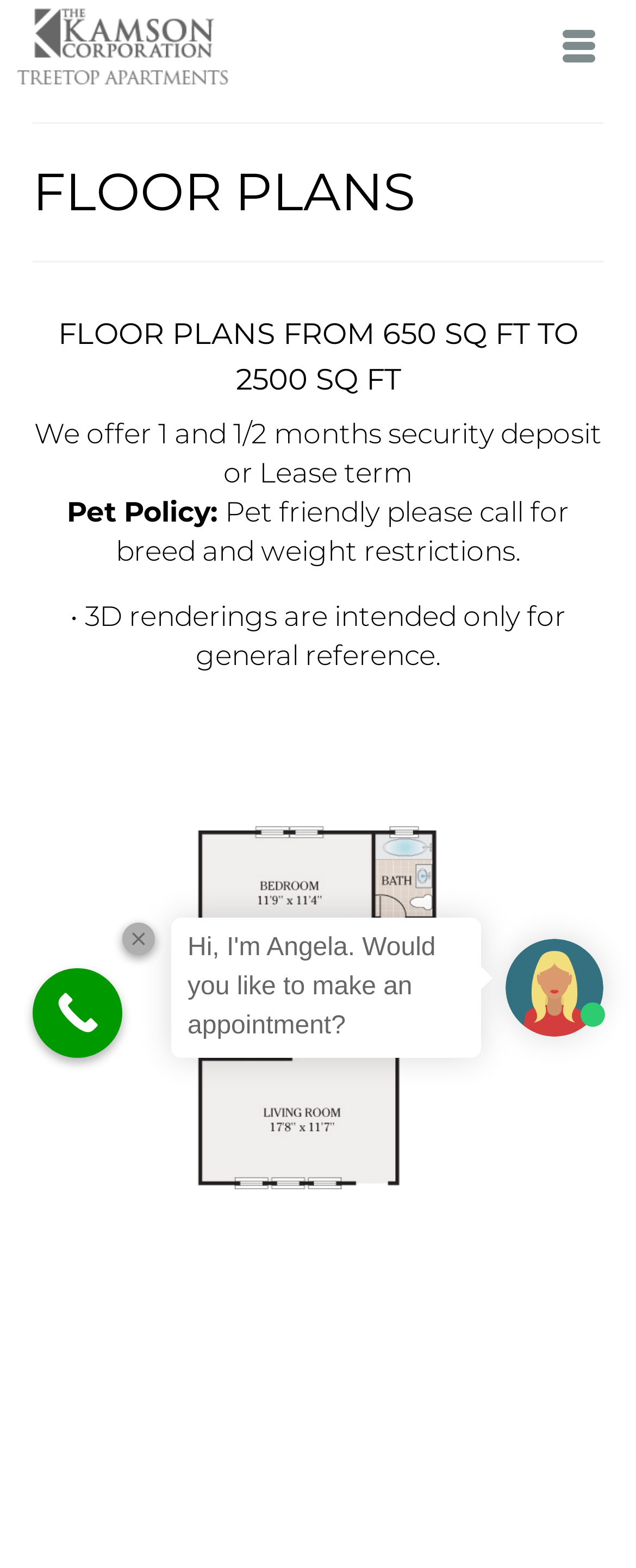What is the purpose of the 'Call Now Button'?
Deliver a detailed and extensive answer to the question.

The 'Call Now Button' is likely intended for users to call the apartment for inquiries or to schedule a visit, as it is a call-to-action button.